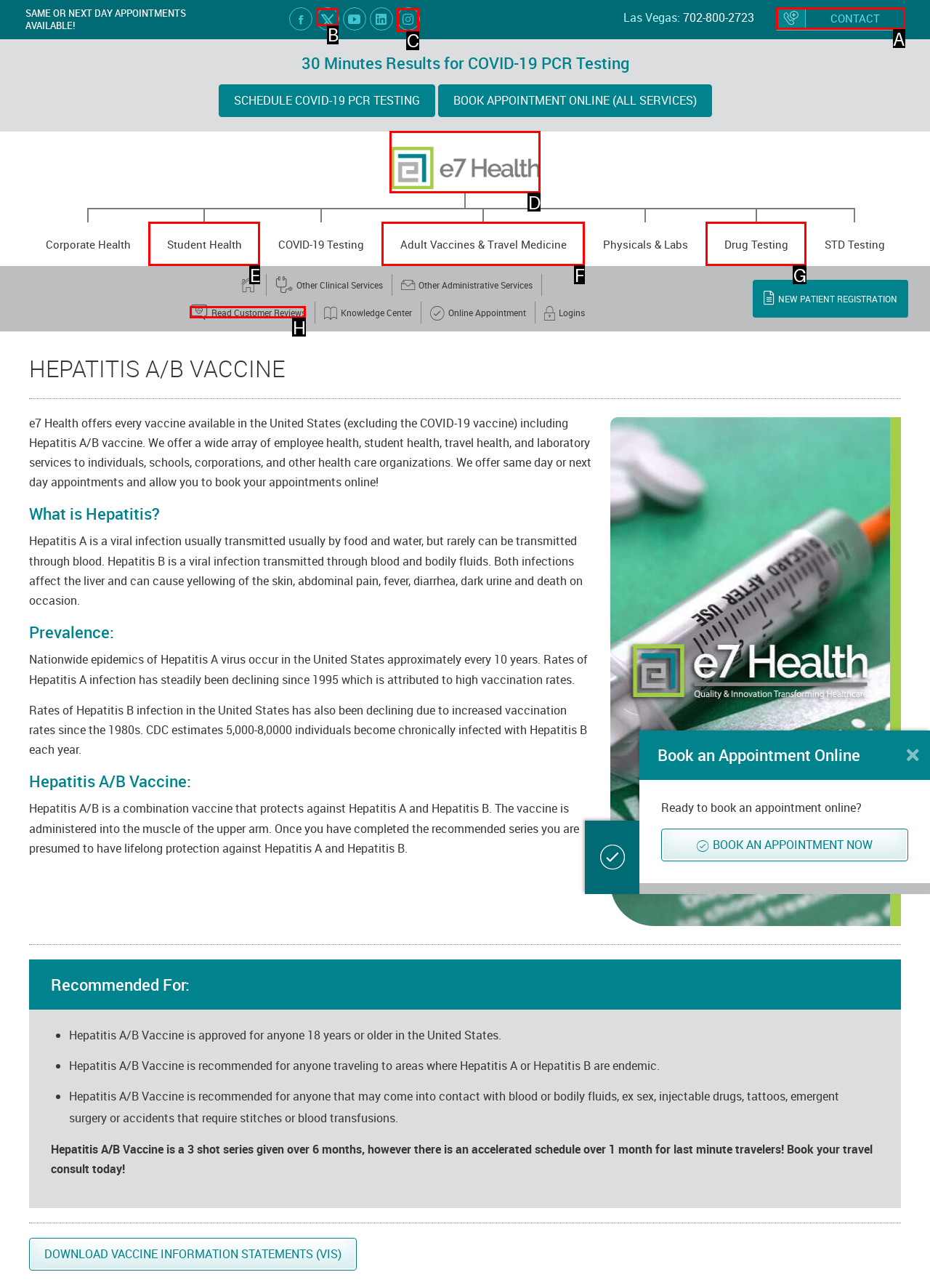From the available options, which lettered element should I click to complete this task: Contact e7 Health?

A